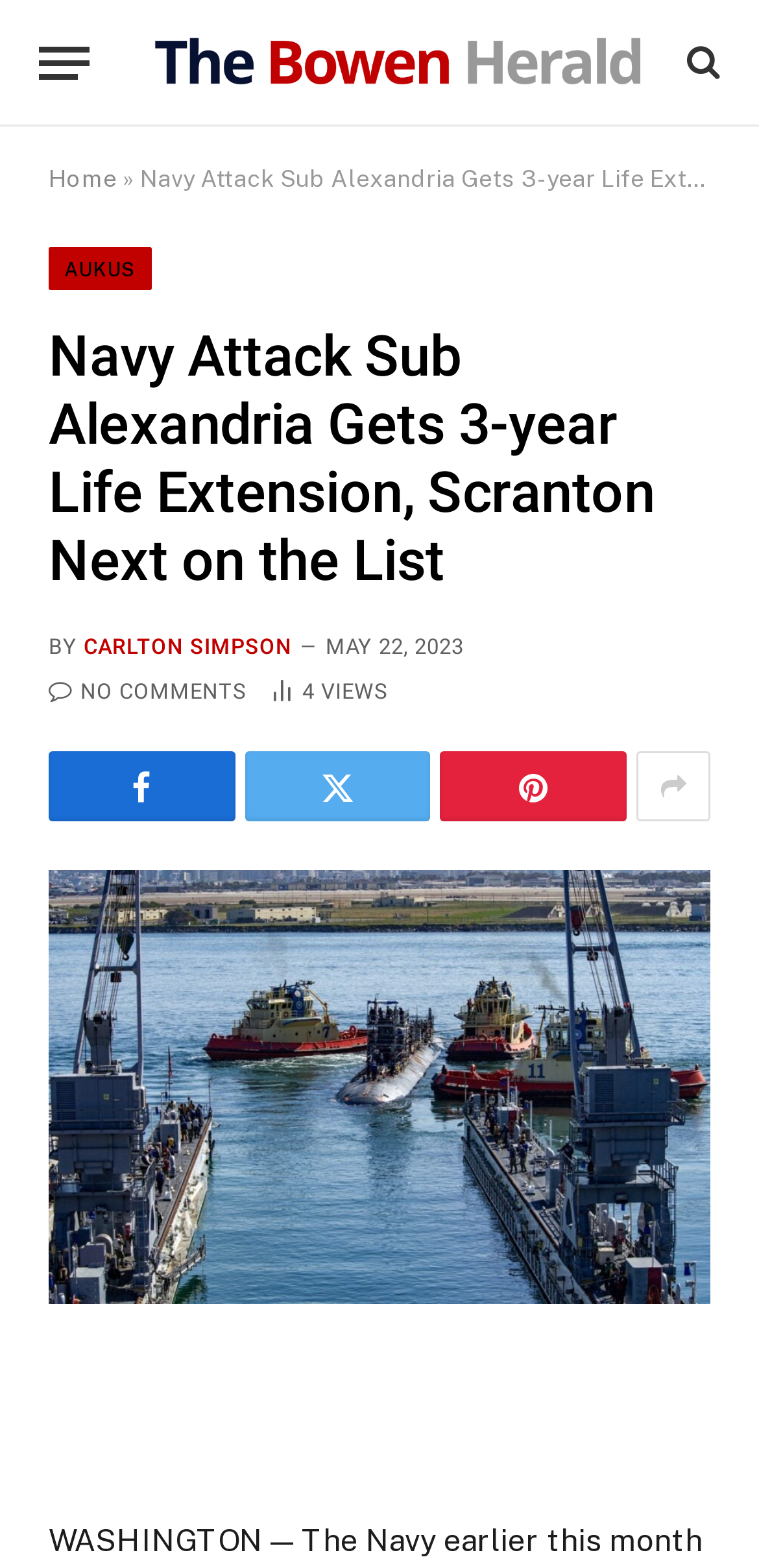Based on the image, provide a detailed response to the question:
Who is the author of the article?

The author's name is mentioned below the main heading, next to the 'BY' label, which is 'CARLTON SIMPSON'.